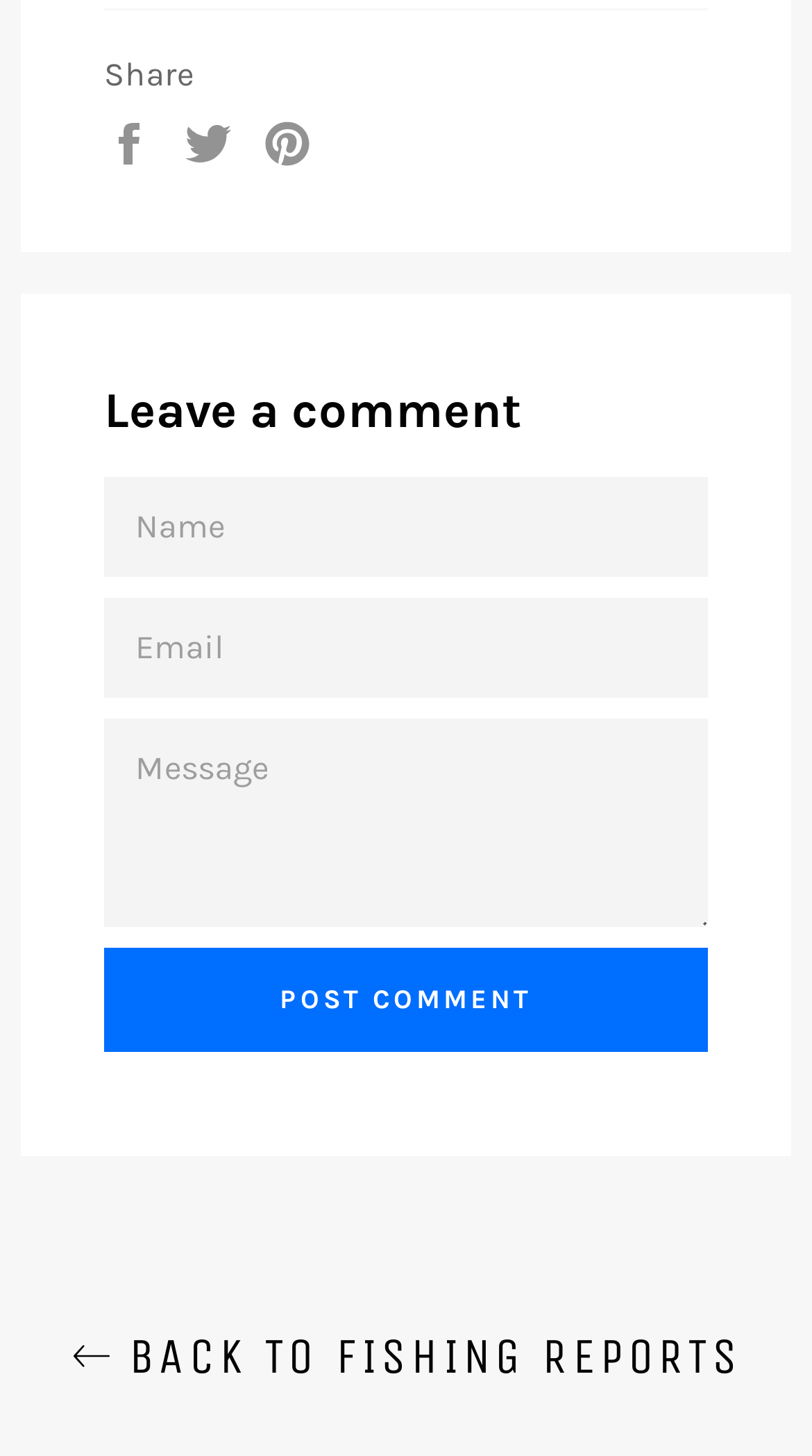Please give a one-word or short phrase response to the following question: 
How many text boxes are there for leaving a comment?

3